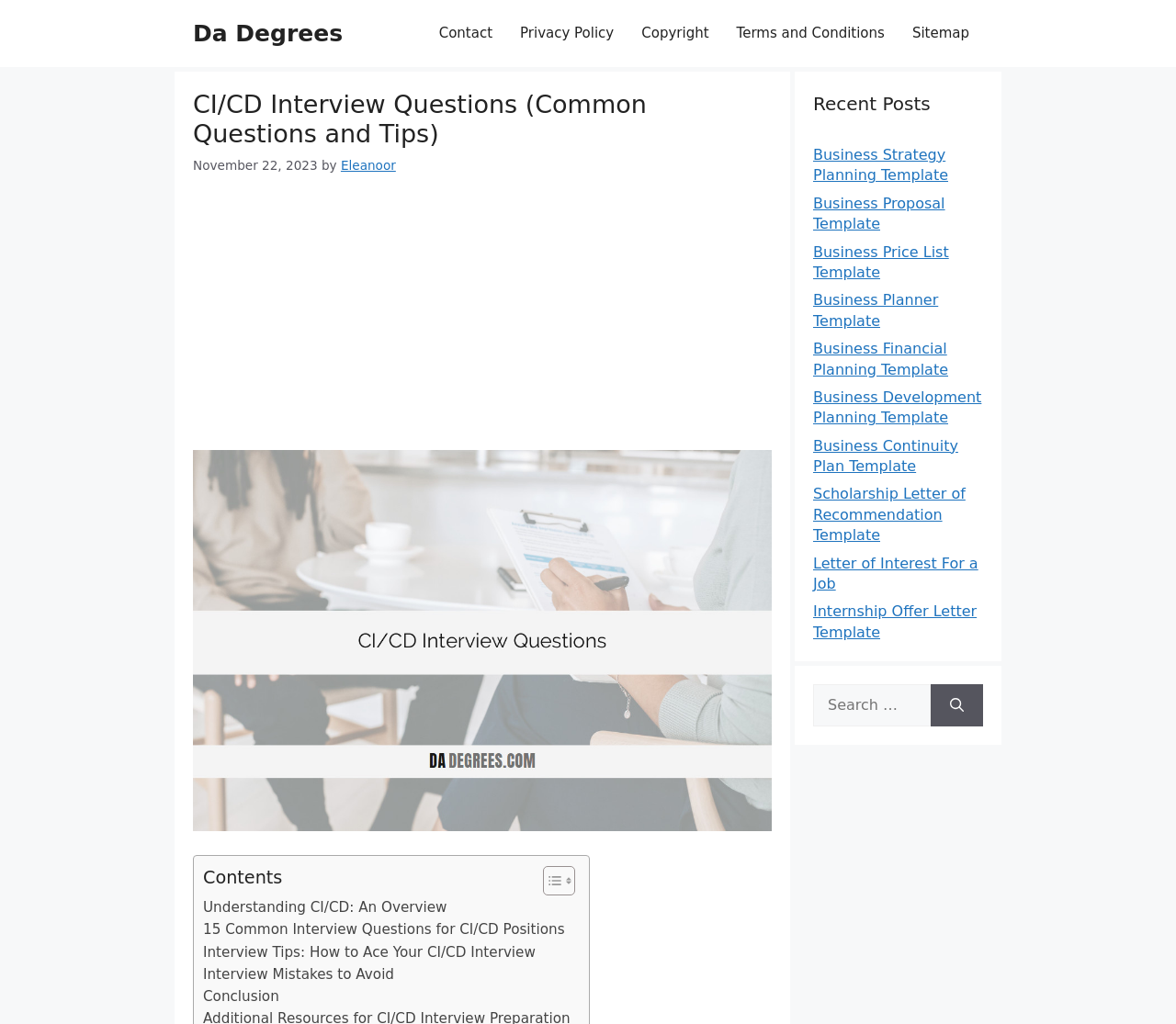Based on the element description: "Granite and Quartz", identify the bounding box coordinates for this UI element. The coordinates must be four float numbers between 0 and 1, listed as [left, top, right, bottom].

None